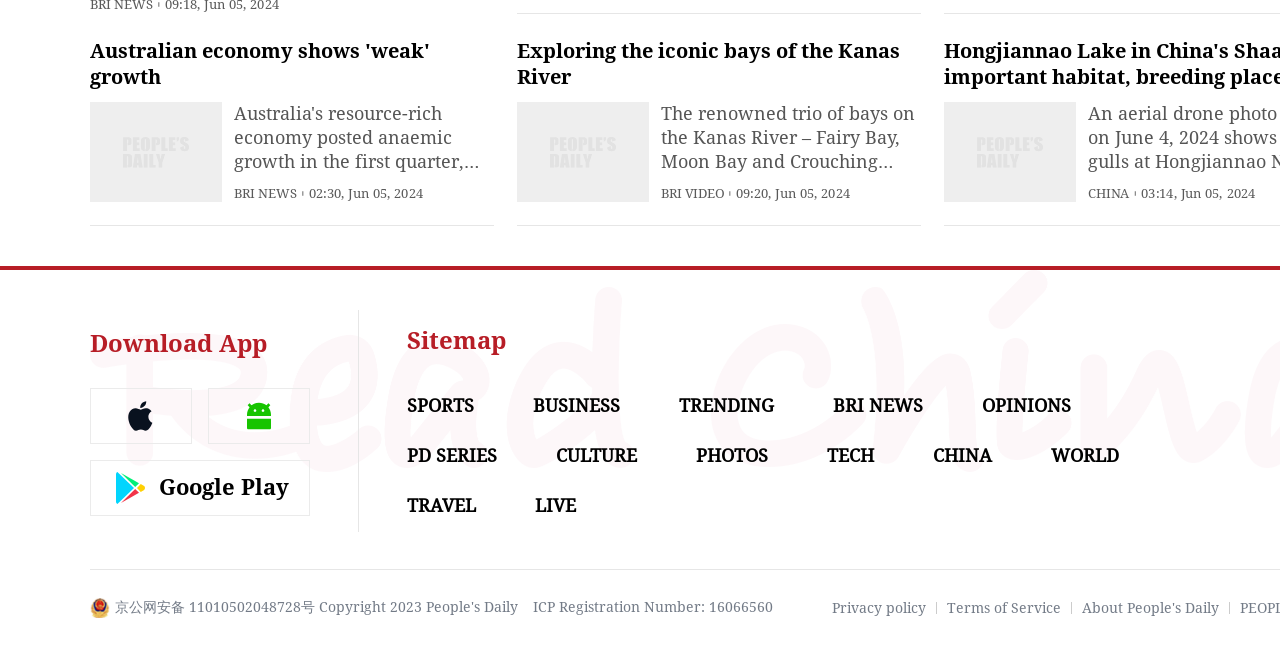What are the three bays mentioned in the article?
Look at the image and provide a short answer using one word or a phrase.

Fairy Bay, Moon Bay, and Crouching Dragon Bay